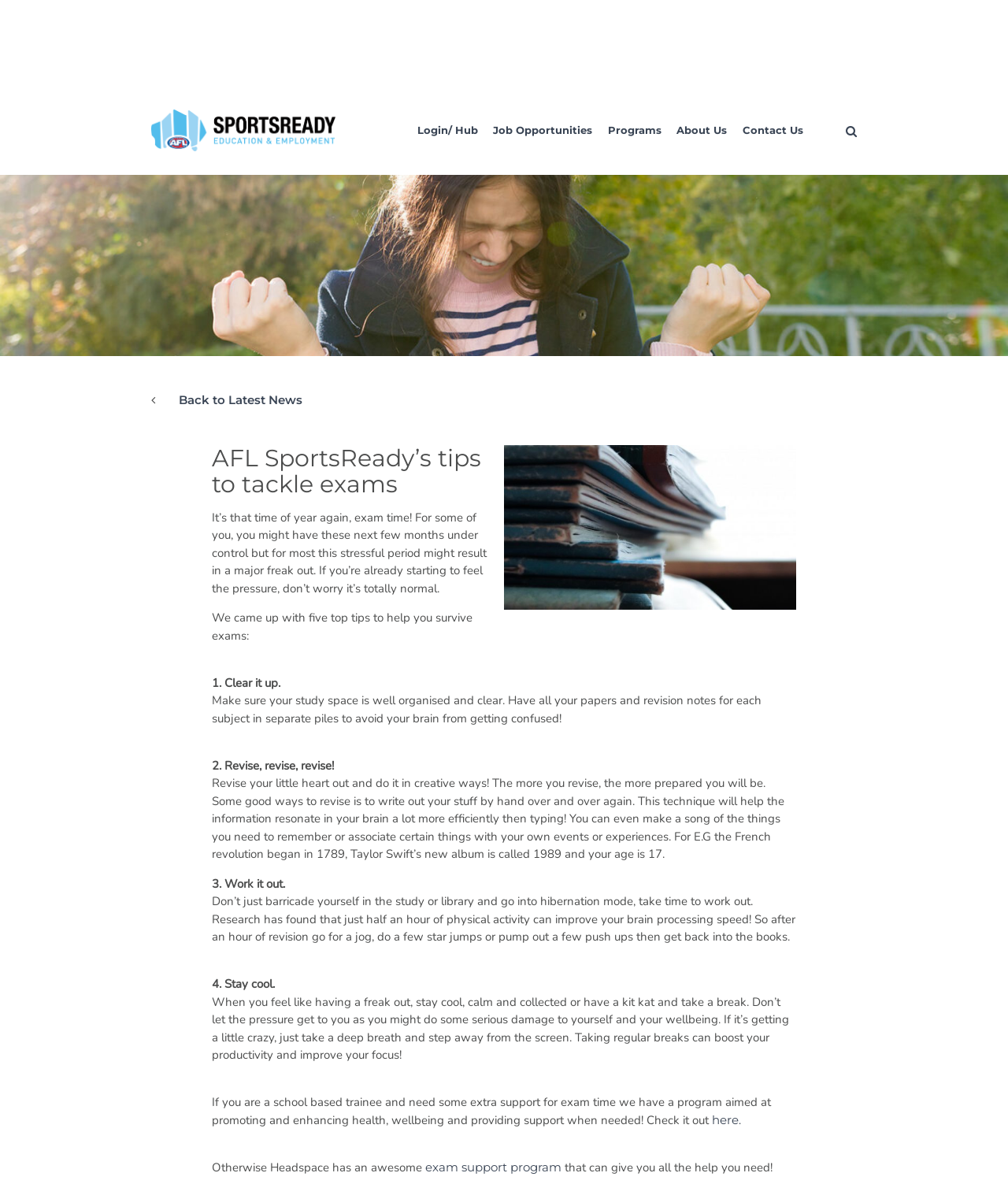How many tips are provided to survive exams? Based on the image, give a response in one word or a short phrase.

5